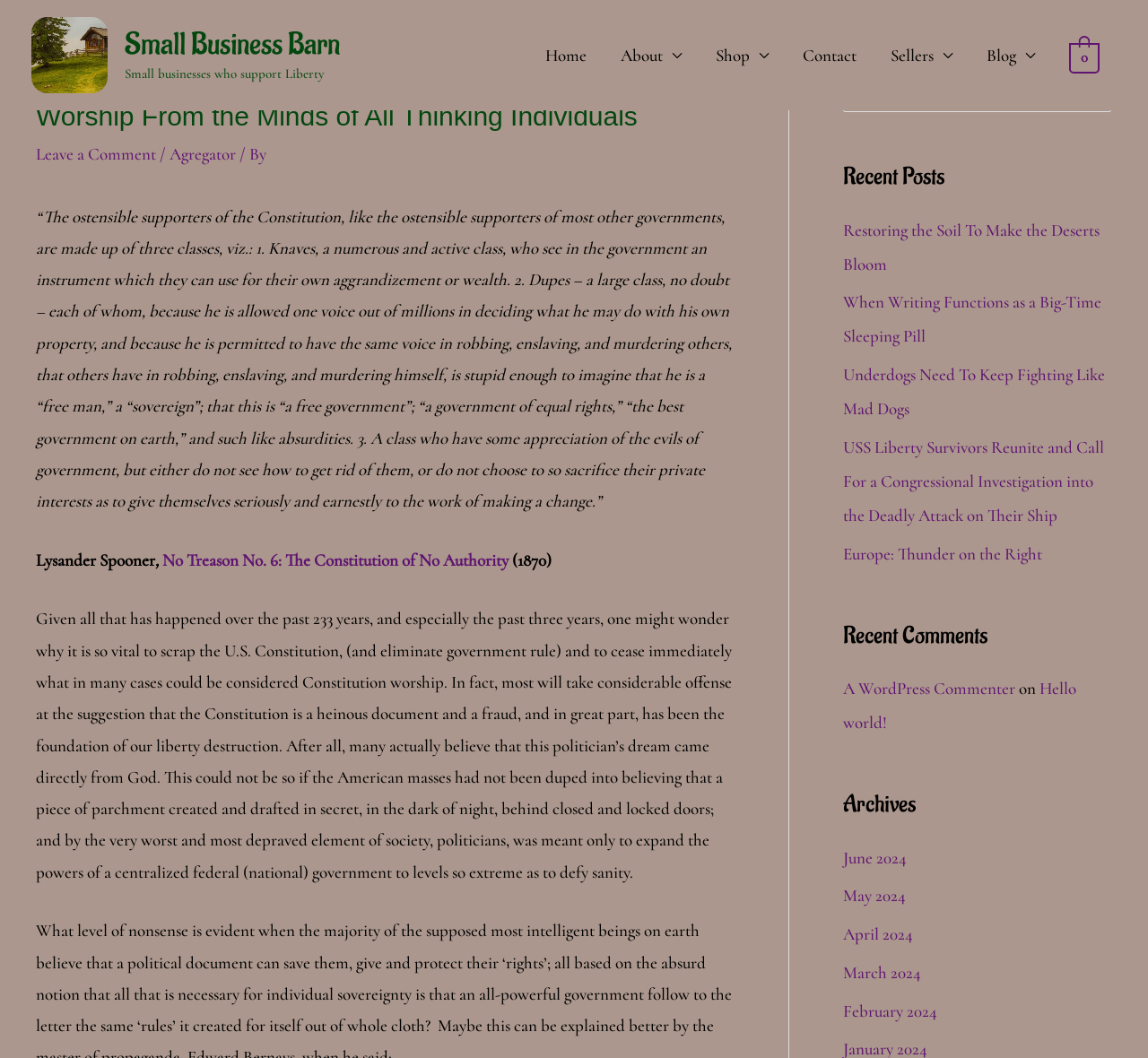Given the element description Hello world!, identify the bounding box coordinates for the UI element on the webpage screenshot. The format should be (top-left x, top-left y, bottom-right x, bottom-right y), with values between 0 and 1.

[0.734, 0.641, 0.938, 0.693]